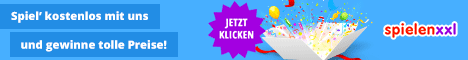Illustrate the image with a detailed and descriptive caption.

The image features an engaging banner advertisement for "spielenxxl," encouraging viewers to participate in free games and win exciting prizes. The vibrant design showcases a colorful explosion of confetti, symbolizing celebration and fun. Text in German invites visitors to "Spiel' Kostenlos mit uns" (Play for Free with Us) and urges them to "JETZT KLICKEN" (Click Now) for more information. The overall aesthetic is cheerful and dynamic, appealing to those interested in gaming and giveaways.